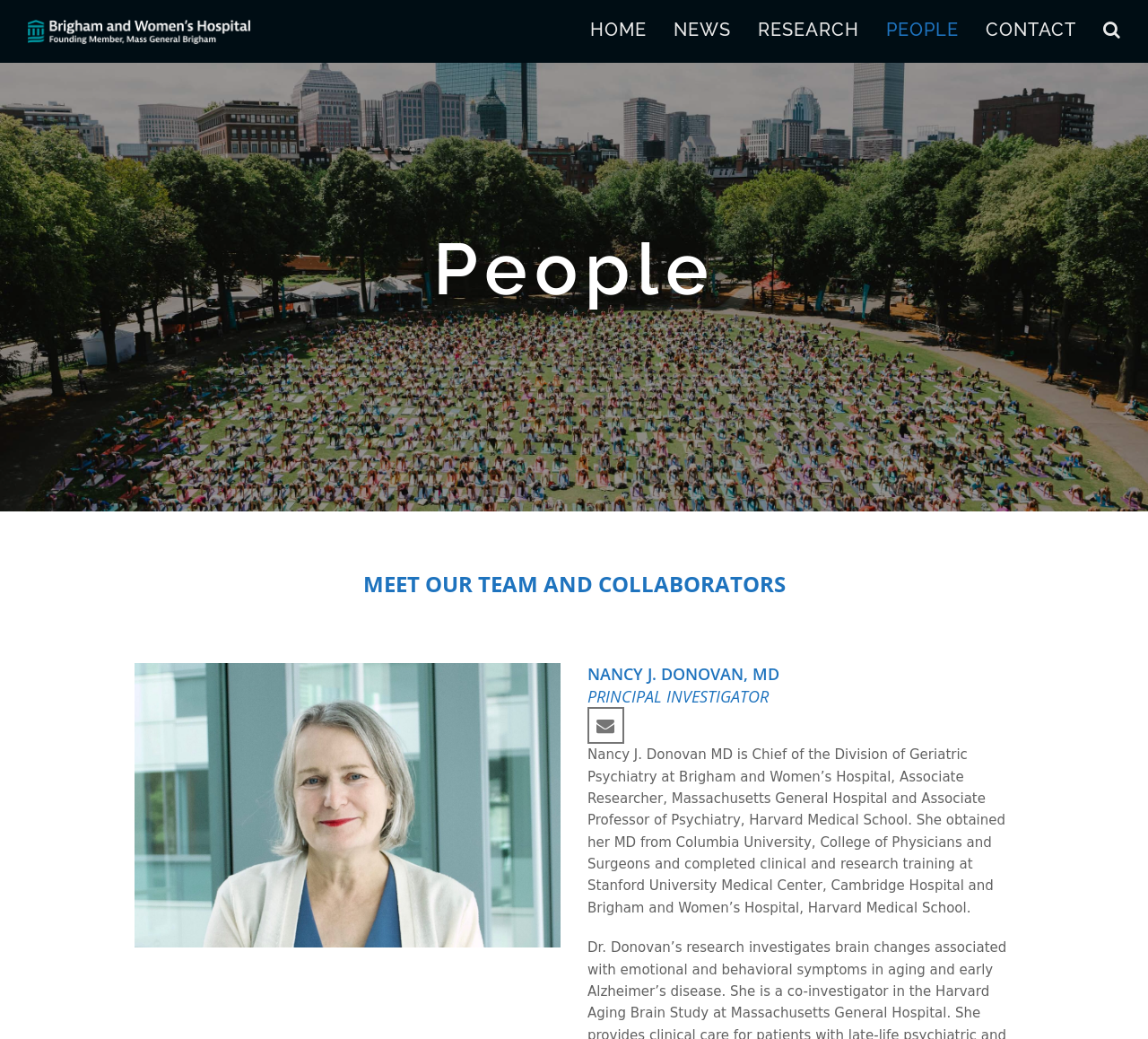Bounding box coordinates are specified in the format (top-left x, top-left y, bottom-right x, bottom-right y). All values are floating point numbers bounded between 0 and 1. Please provide the bounding box coordinate of the region this sentence describes: News

[0.575, 0.009, 0.648, 0.052]